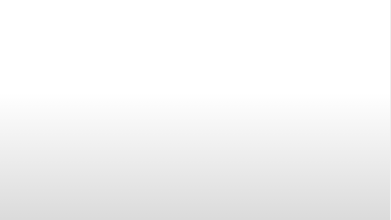What is the purpose of the Insanony platform?
Examine the image closely and answer the question with as much detail as possible.

The caption states that the guide provides detailed insights and instructions on utilizing the Insanony platform, which suggests that the primary purpose of Insanony is to enable users to view Instagram Stories.